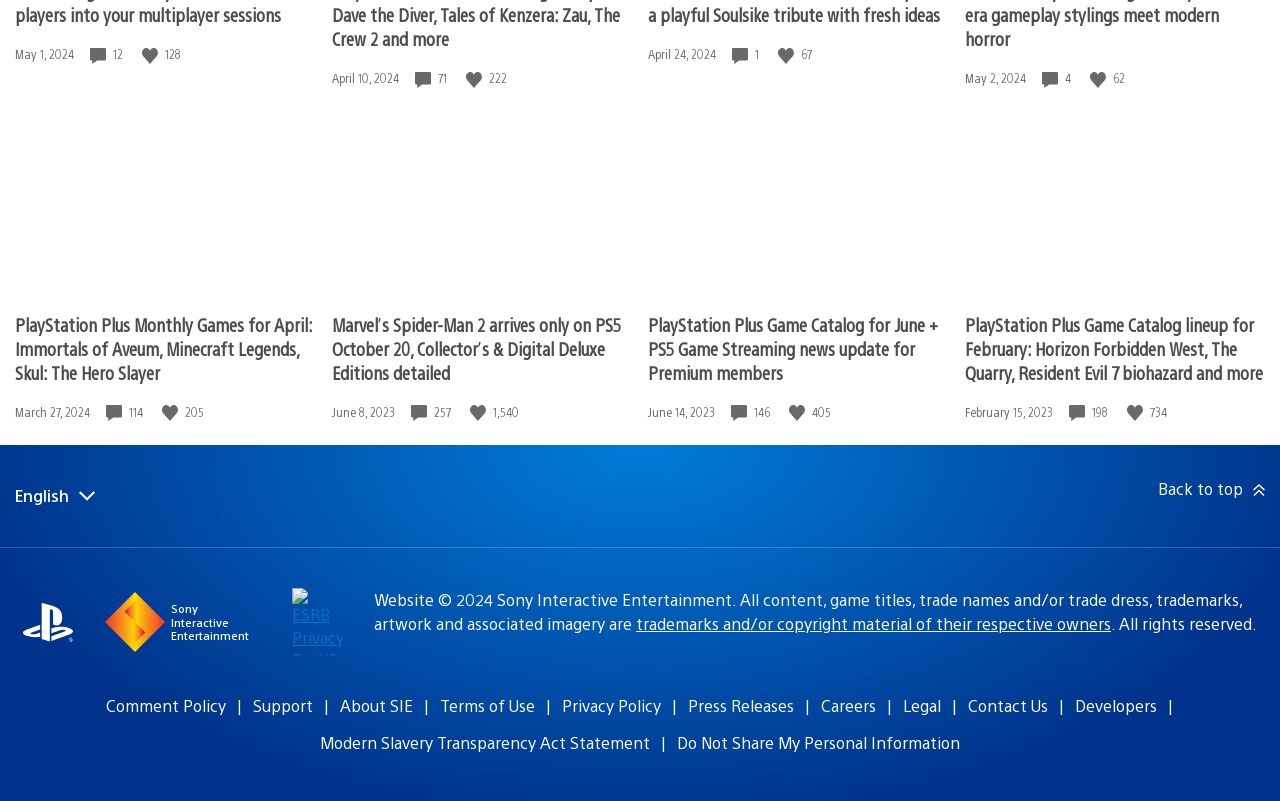How many comments does the article with the most comments have?
Using the image as a reference, deliver a detailed and thorough answer to the question.

I examined the comment counts for each article and found that the article with the most comments is 'Marvel’s Spider-Man 2 arrives only on PS5 October 20, Collector’s & Digital Deluxe Editions detailed', which has 257 comments.